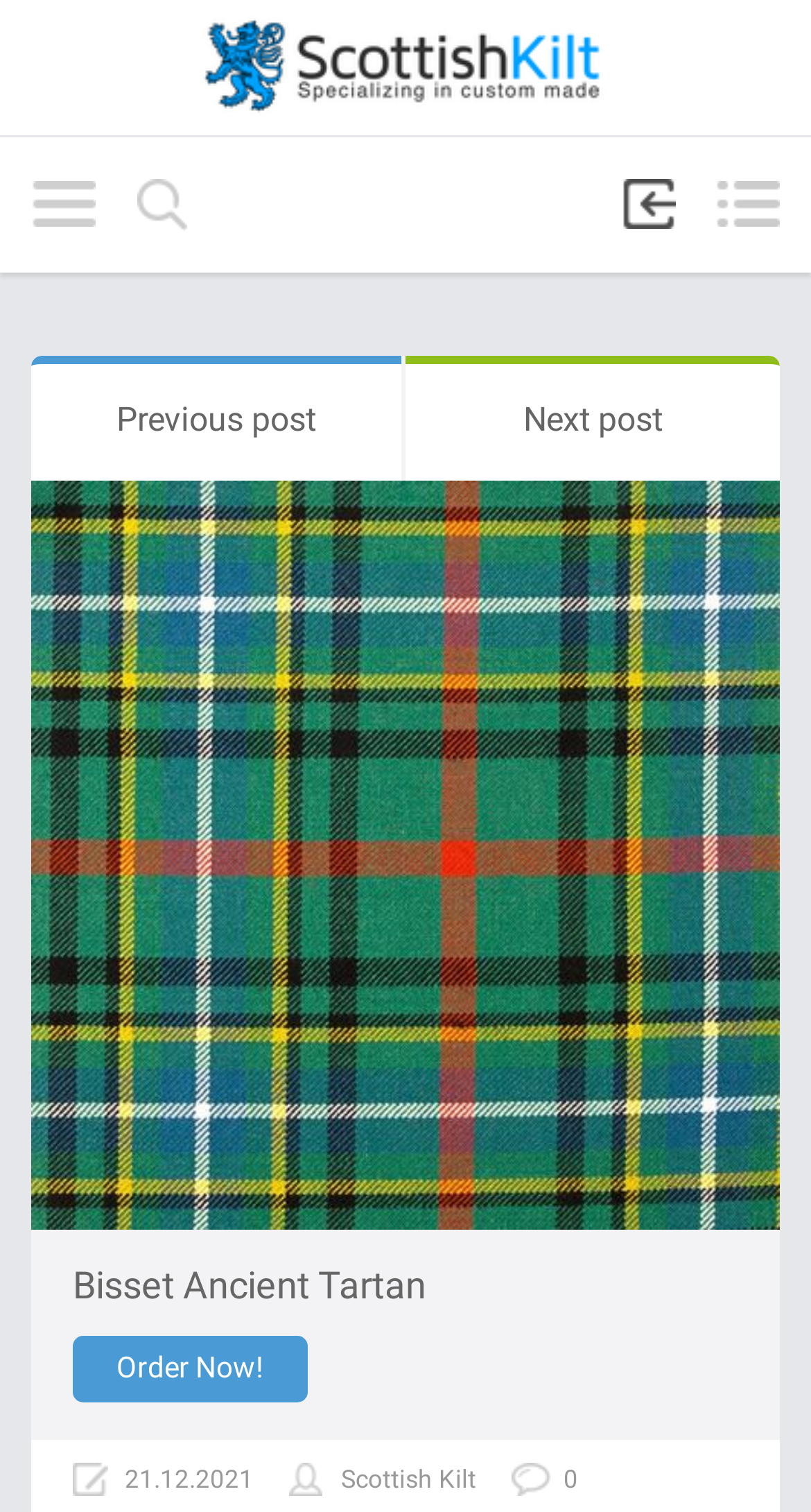What is the date of the post?
Give a single word or phrase answer based on the content of the image.

21.12.2021